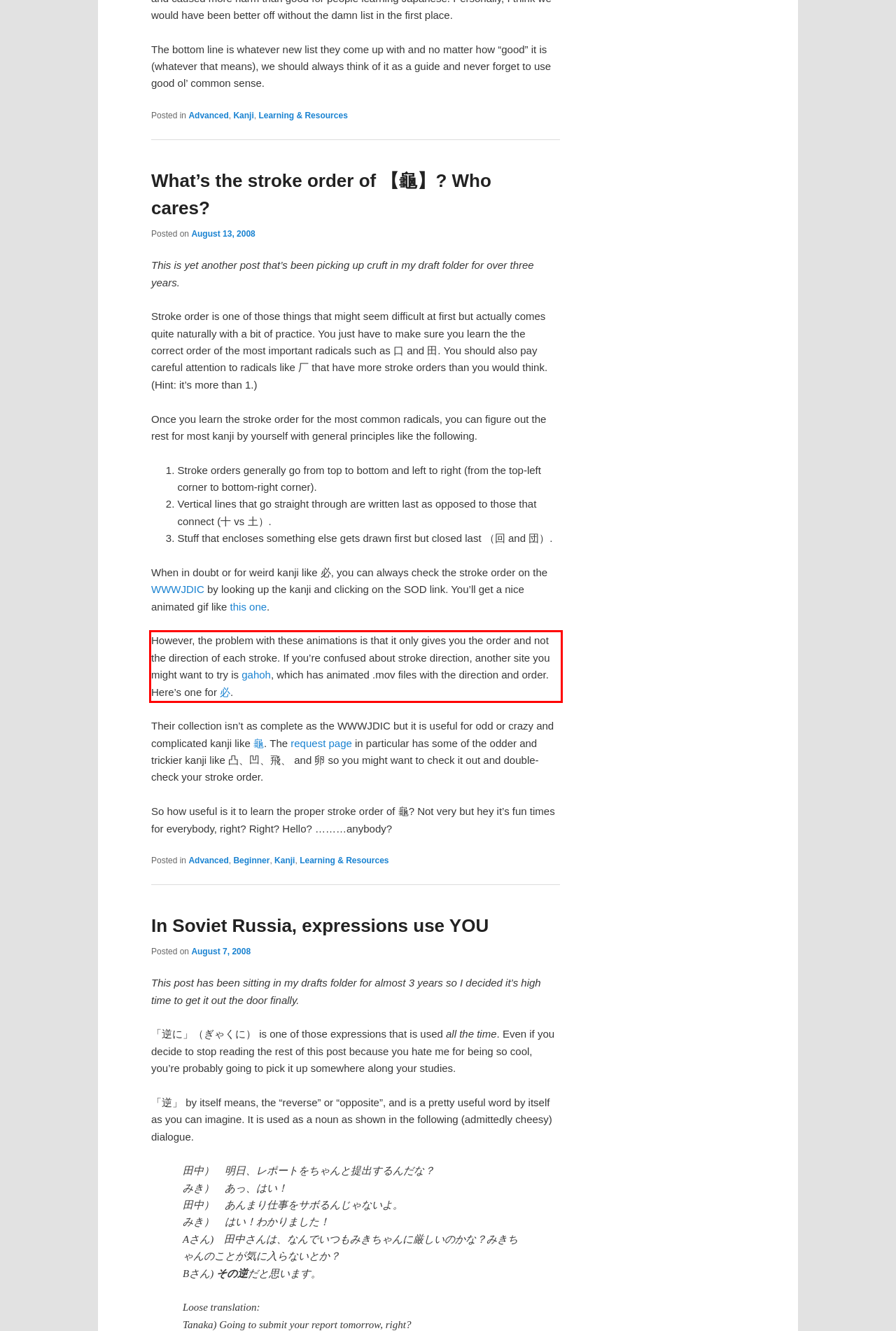Using the provided screenshot, read and generate the text content within the red-bordered area.

However, the problem with these animations is that it only gives you the order and not the direction of each stroke. If you’re confused about stroke direction, another site you might want to try is gahoh, which has animated .mov files with the direction and order. Here’s one for 必.